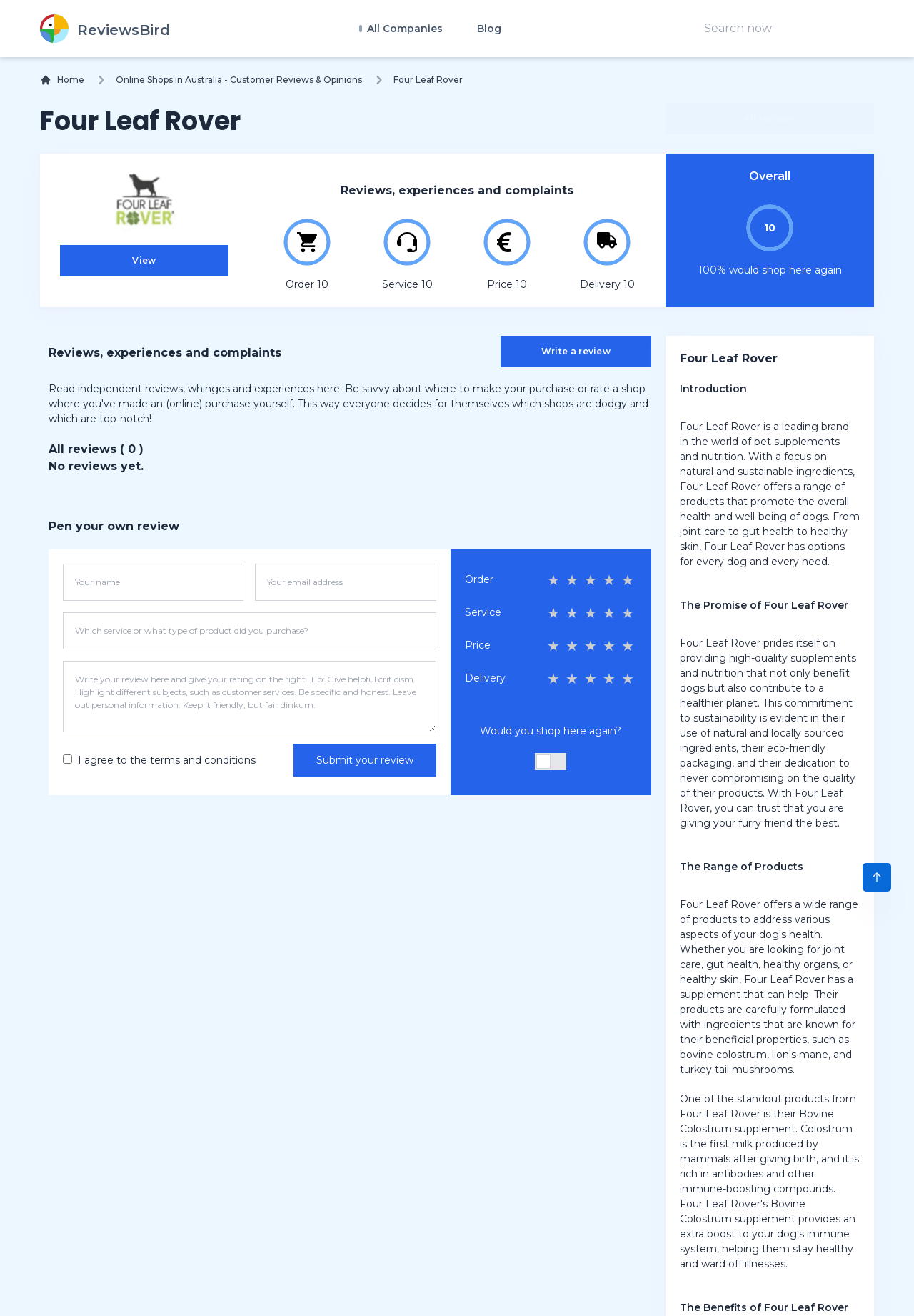Show the bounding box coordinates for the HTML element described as: "★".

[0.616, 0.458, 0.636, 0.474]